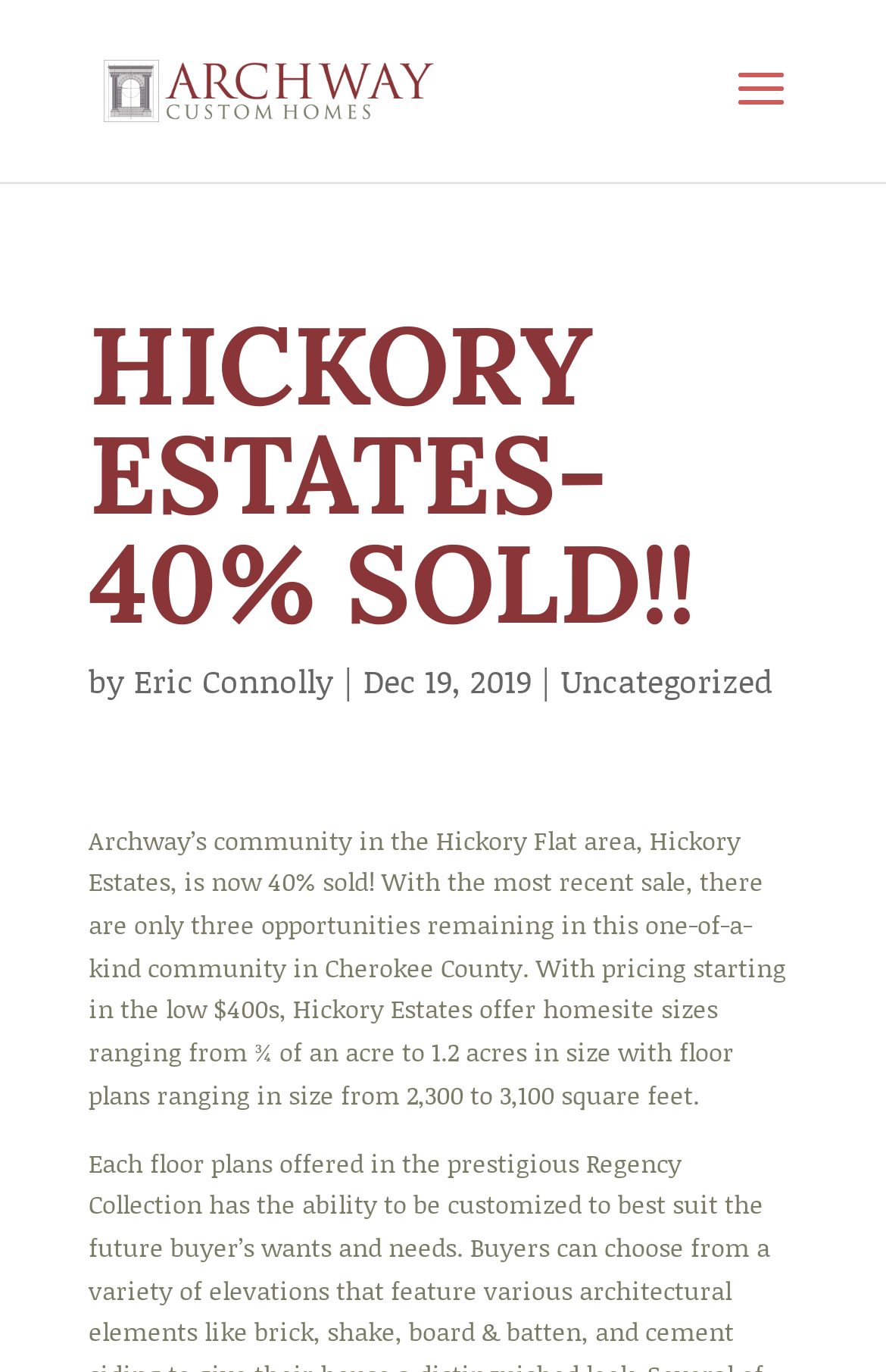Ascertain the bounding box coordinates for the UI element detailed here: "alt="Archway Custom Homes"". The coordinates should be provided as [left, top, right, bottom] with each value being a float between 0 and 1.

[0.108, 0.051, 0.508, 0.078]